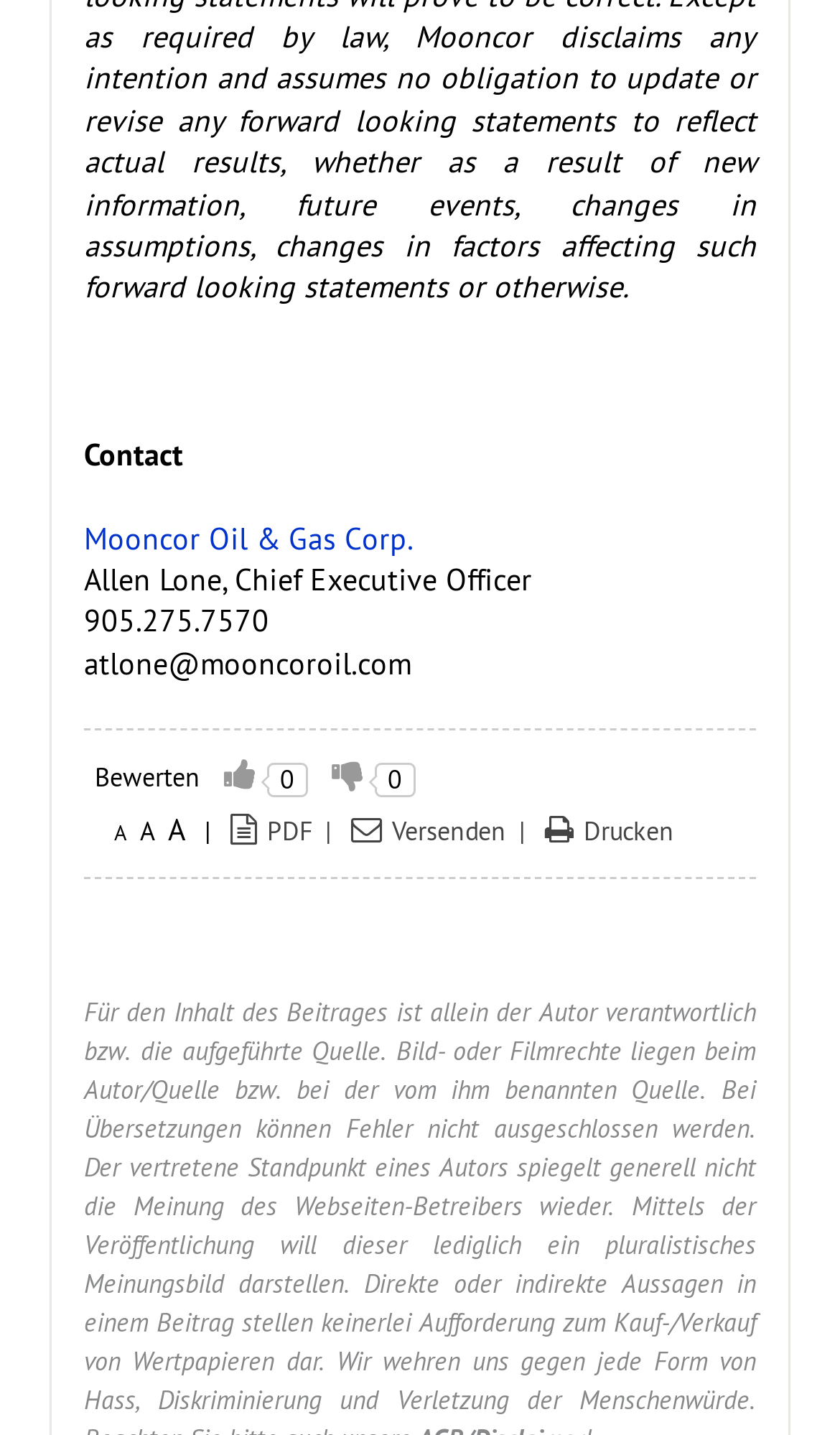Please answer the following question using a single word or phrase: 
What is the name of the CEO?

Allen Lone